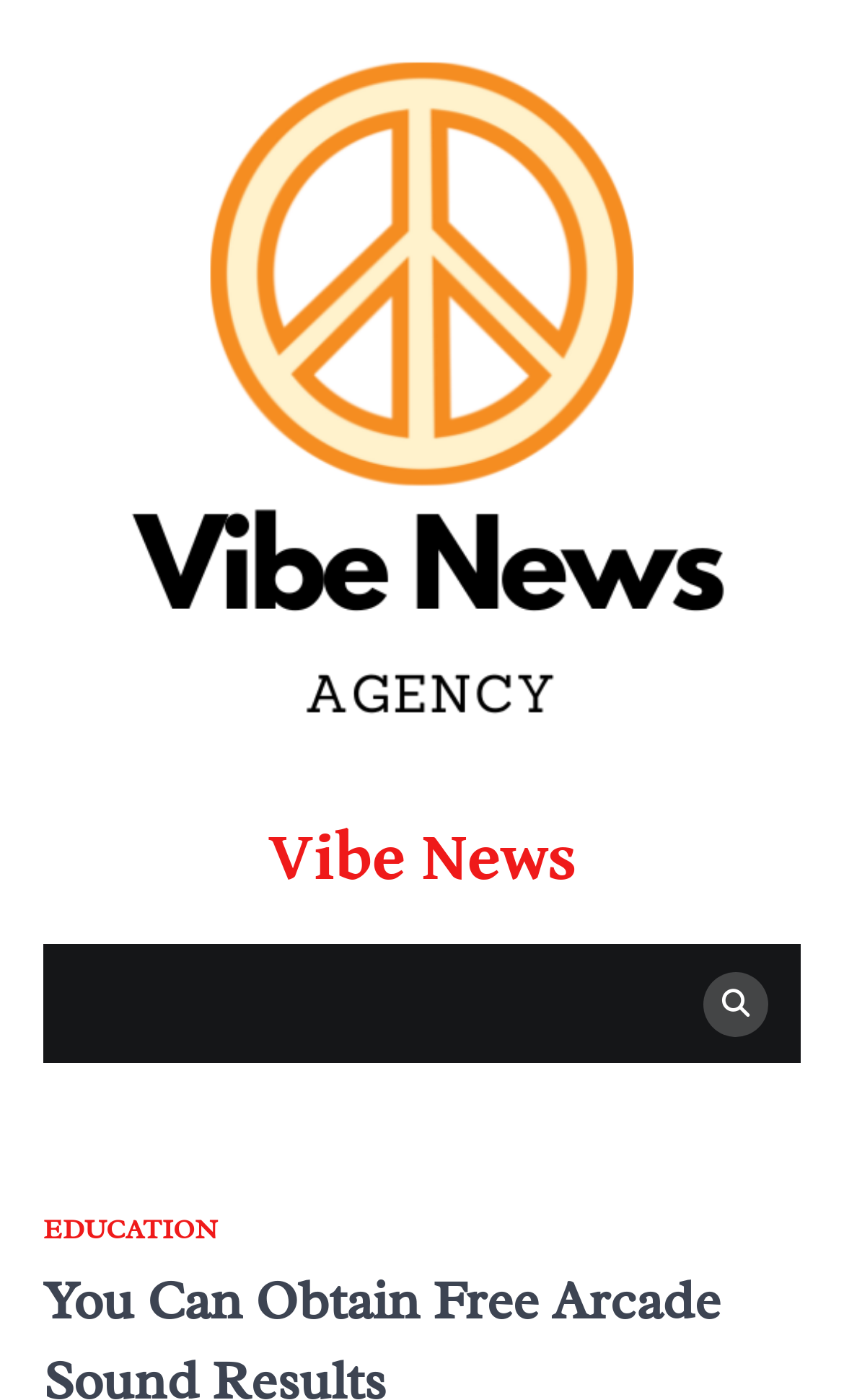Please identify the webpage's heading and generate its text content.

You Can Obtain Free Arcade Sound Results